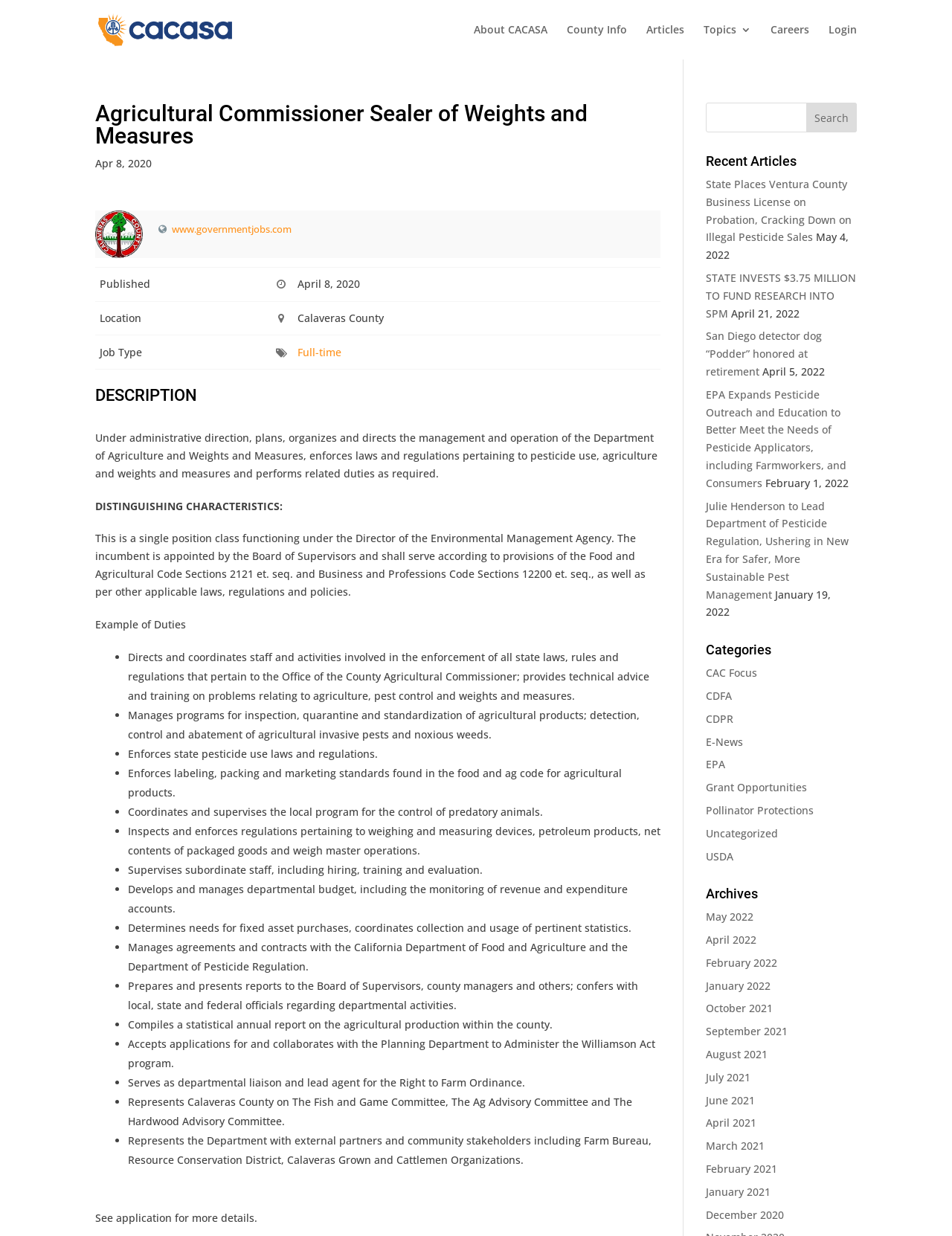Please determine the bounding box coordinates of the element to click in order to execute the following instruction: "Login to the system". The coordinates should be four float numbers between 0 and 1, specified as [left, top, right, bottom].

[0.87, 0.02, 0.9, 0.048]